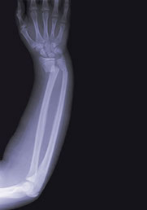Provide a comprehensive description of the image.

This image displays an x-ray of a human arm, illustrating the bones in the forearm and wrist. The skeletal structure is clearly visible against a dark background, showcasing the ulna and radius bones prominently. X-ray images like this are essential in medical diagnostics, allowing healthcare professionals to identify fractures, joint issues, and other conditions affecting bone health. This specific use of x-ray technology aids in assessing injuries or abnormalities that may not be seen through external examination alone, underlining the importance of medical imaging in modern healthcare practices.